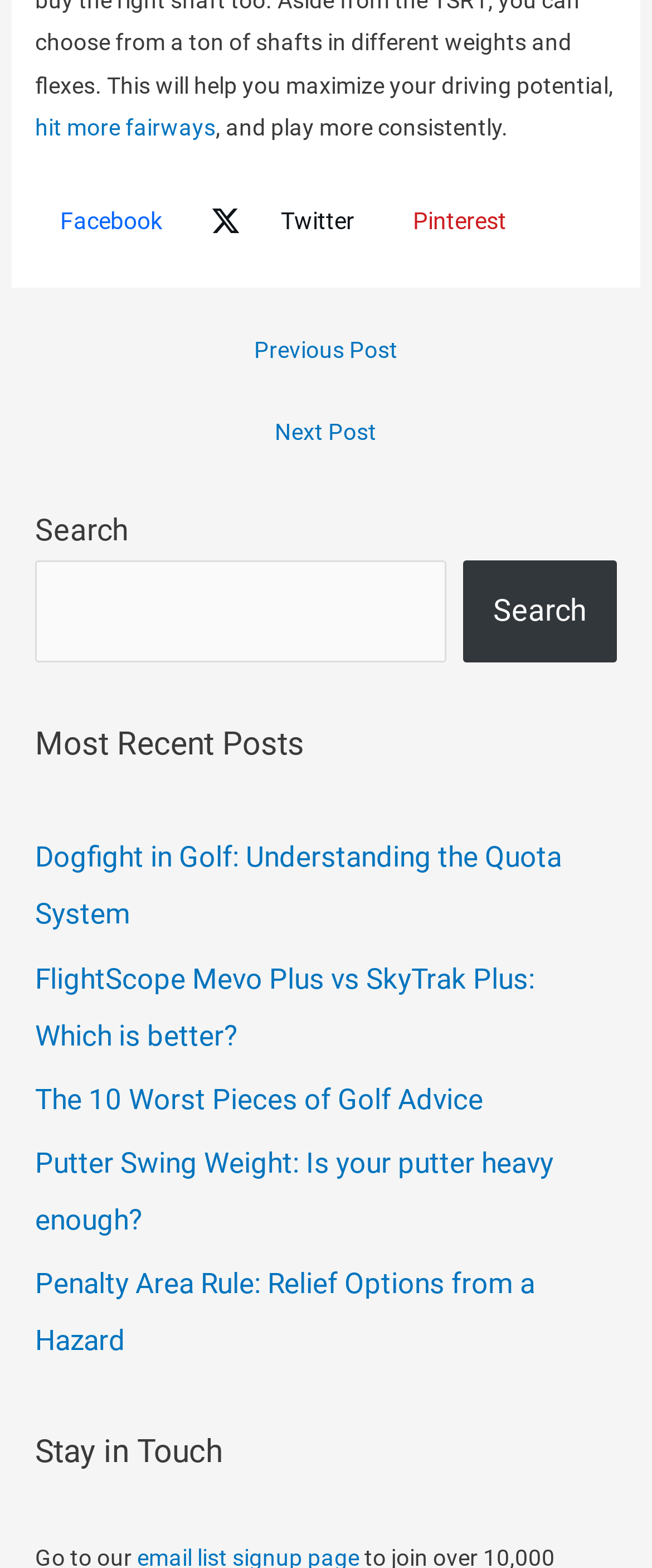Determine the bounding box coordinates for the element that should be clicked to follow this instruction: "Search for something". The coordinates should be given as four float numbers between 0 and 1, in the format [left, top, right, bottom].

[0.054, 0.357, 0.684, 0.422]